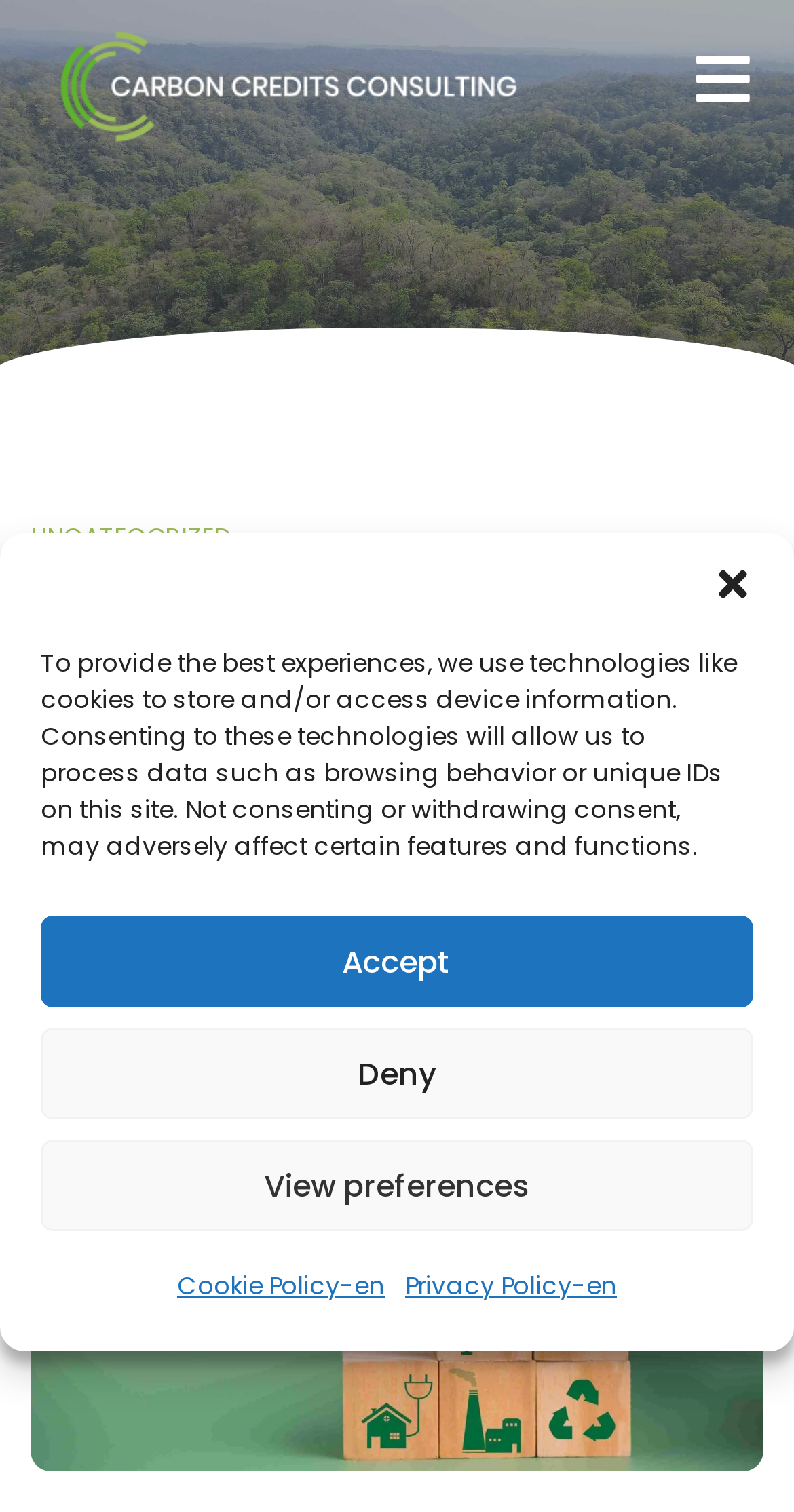Pinpoint the bounding box coordinates for the area that should be clicked to perform the following instruction: "Read the article about Carbon Credits Consulting".

[0.038, 0.618, 0.141, 0.686]